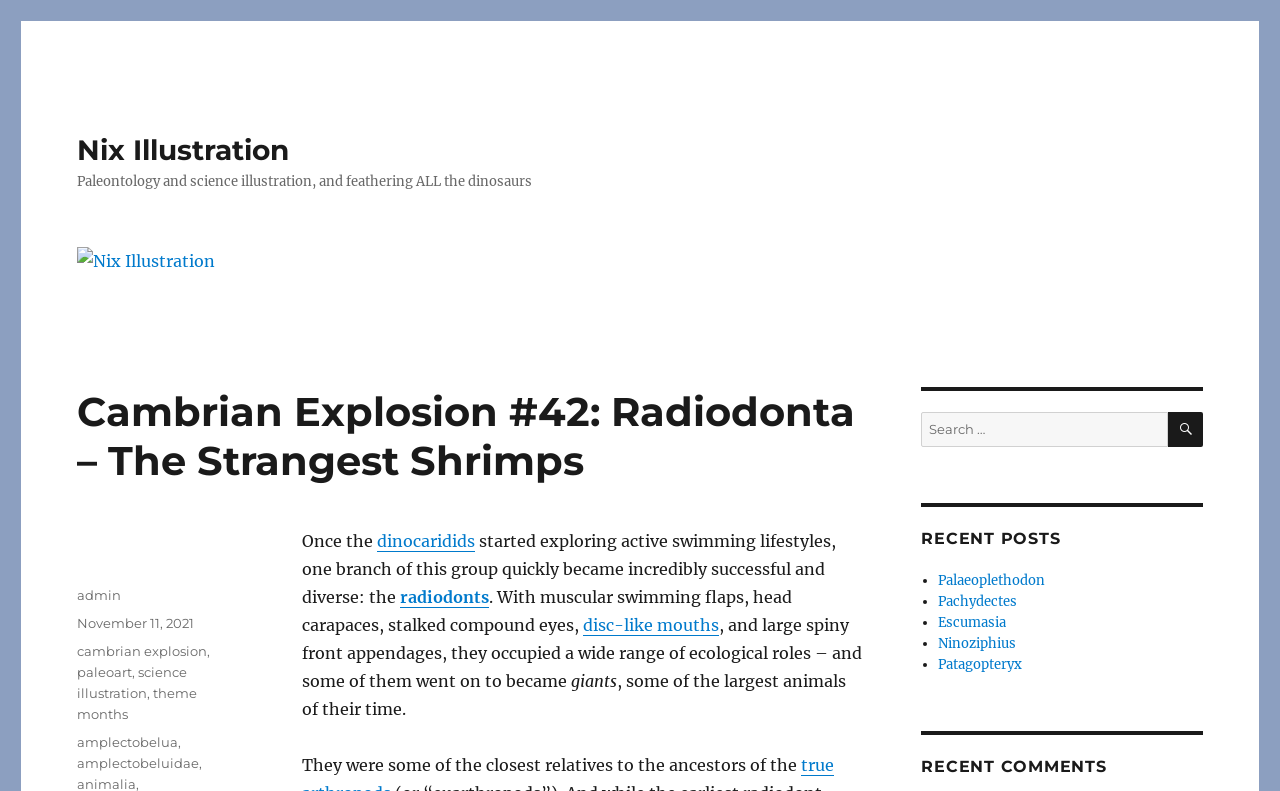Please identify the bounding box coordinates of the element's region that I should click in order to complete the following instruction: "Visit the page about cambrian explosion". The bounding box coordinates consist of four float numbers between 0 and 1, i.e., [left, top, right, bottom].

[0.06, 0.812, 0.162, 0.833]